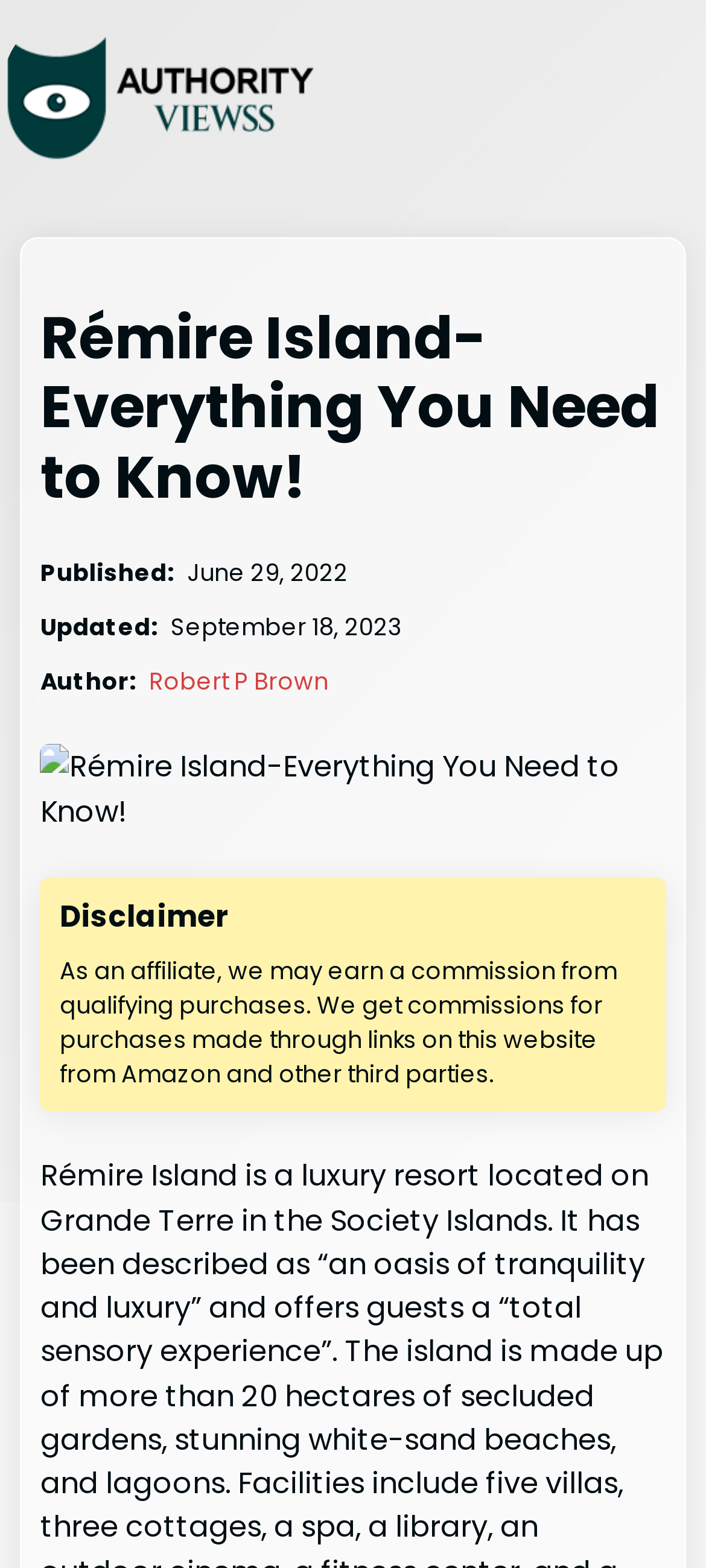When was this article last updated?
Look at the screenshot and respond with a single word or phrase.

September 18, 2023